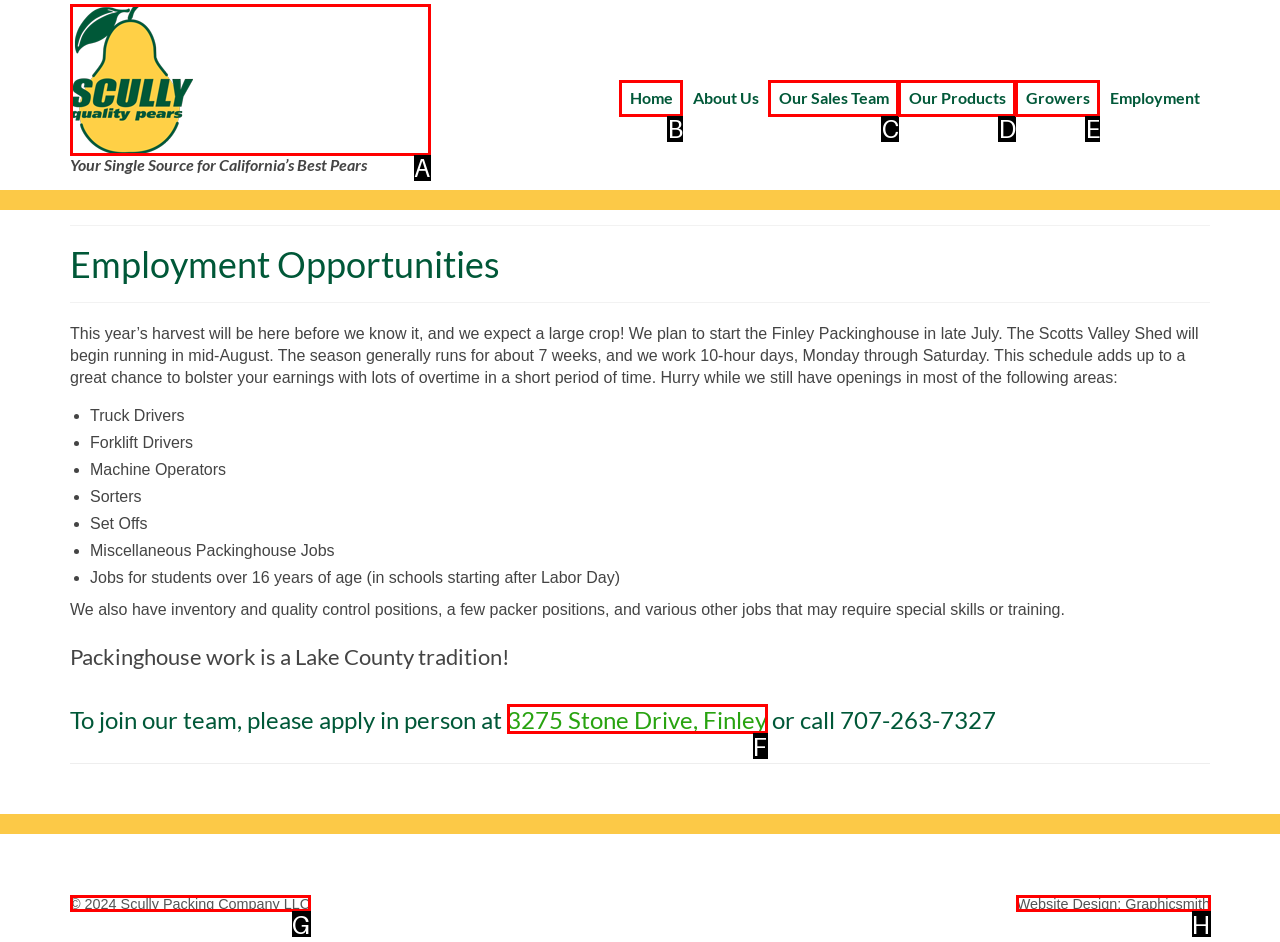Provide the letter of the HTML element that you need to click on to perform the task: Click Scully Packing.
Answer with the letter corresponding to the correct option.

A